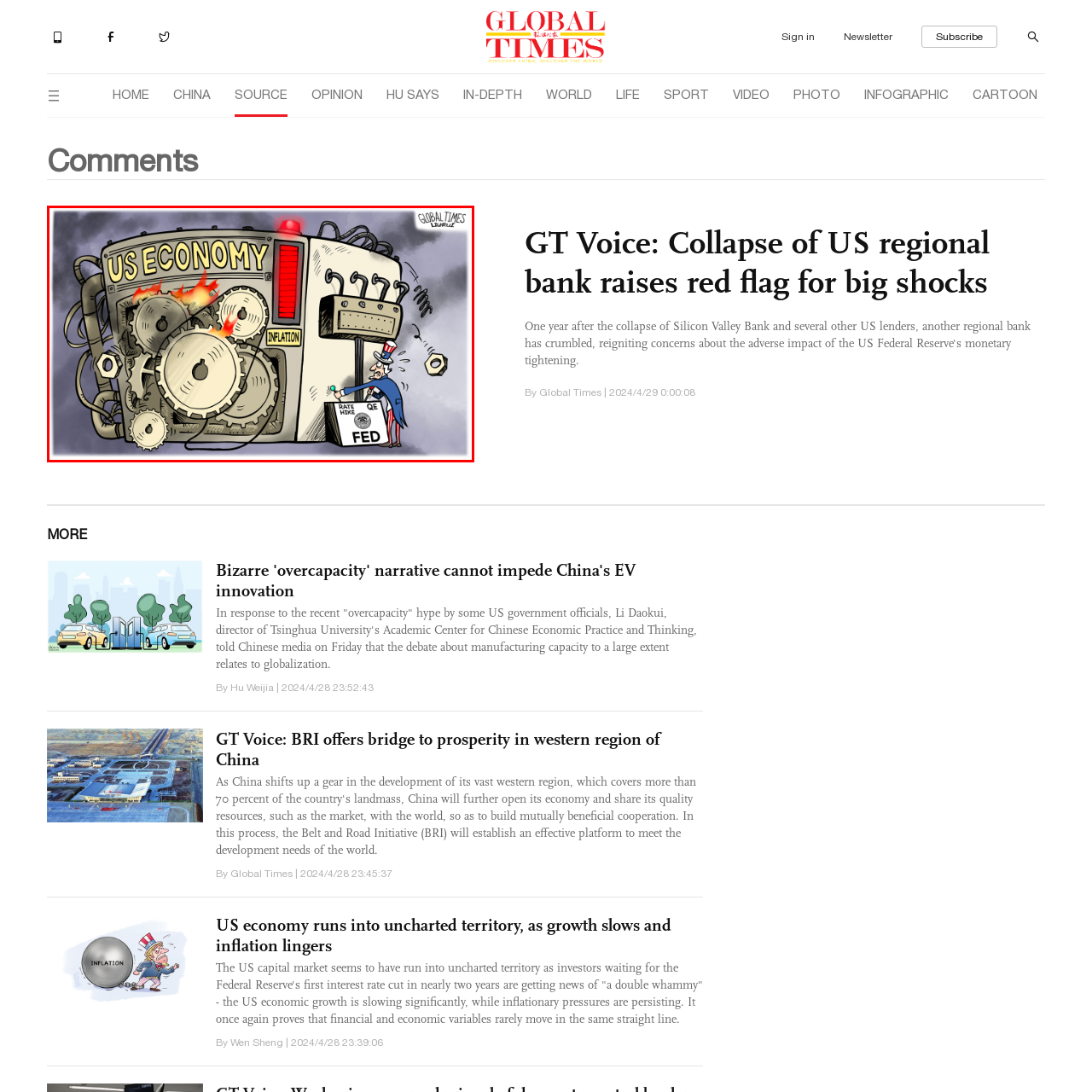What is the tone of the cartoon?
Concentrate on the image bordered by the red bounding box and offer a comprehensive response based on the image details.

The overall tone of the cartoon conveys a sense of urgency regarding economic instability and the balancing act policymakers must perform in trying to stabilize inflation and promote economic growth.